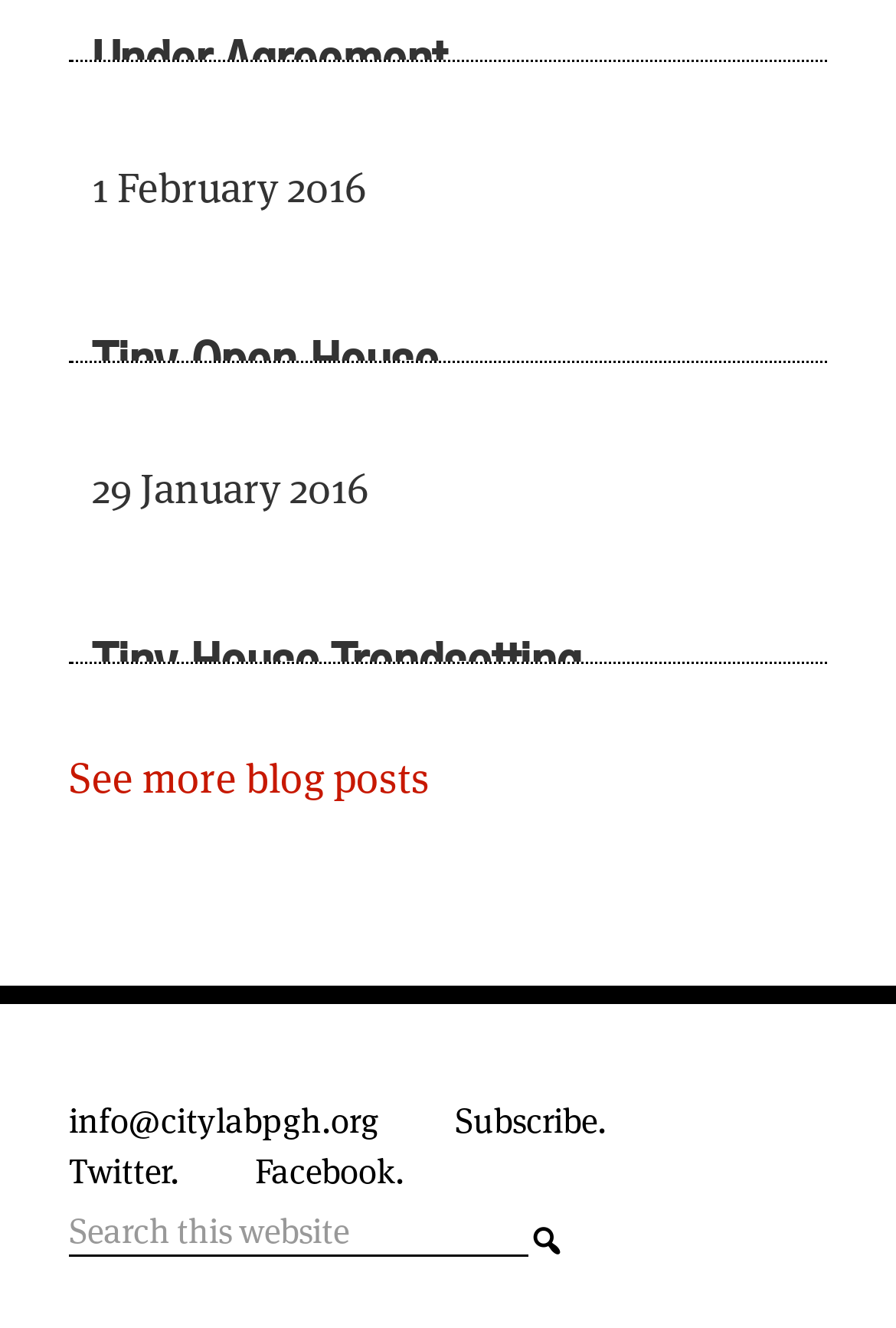Answer the question in one word or a short phrase:
How many headings are there on the webpage?

3